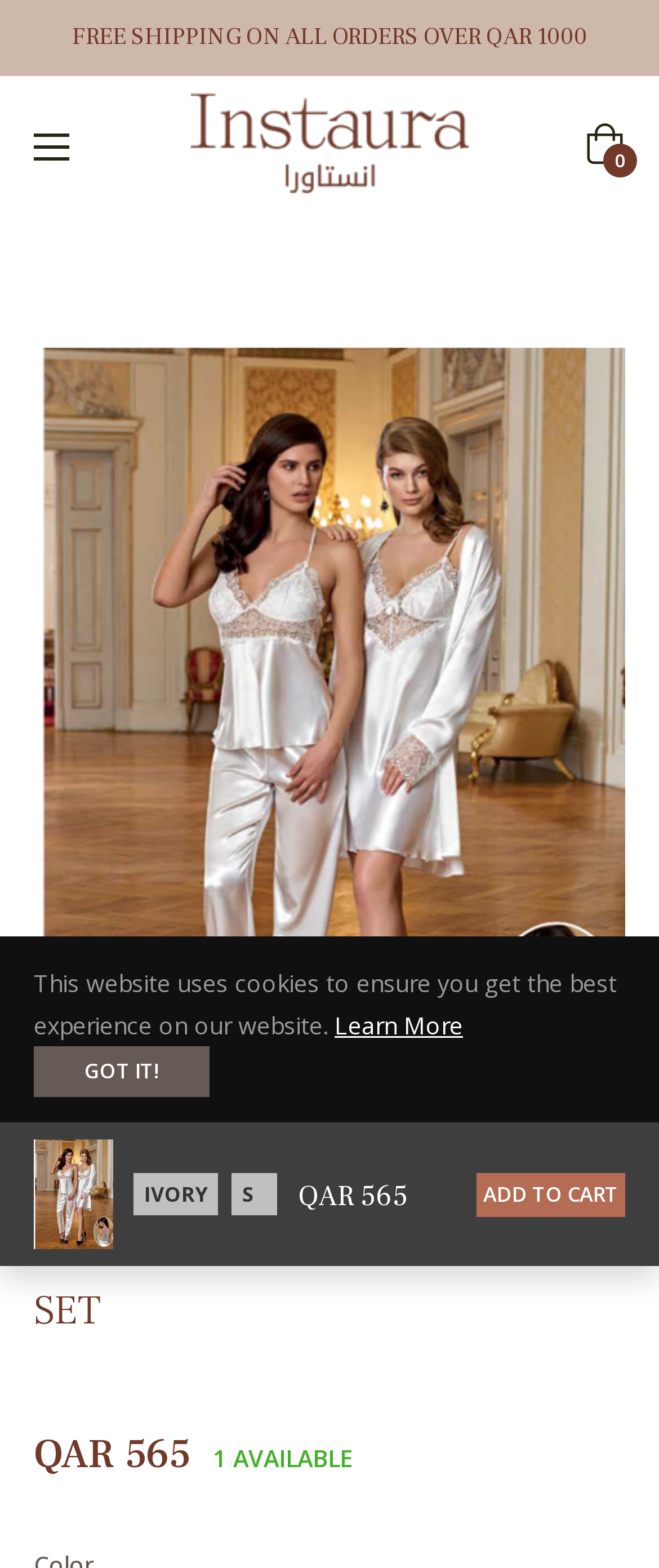Specify the bounding box coordinates for the region that must be clicked to perform the given instruction: "Click the 'Shopping Cart' icon".

[0.887, 0.079, 0.949, 0.104]